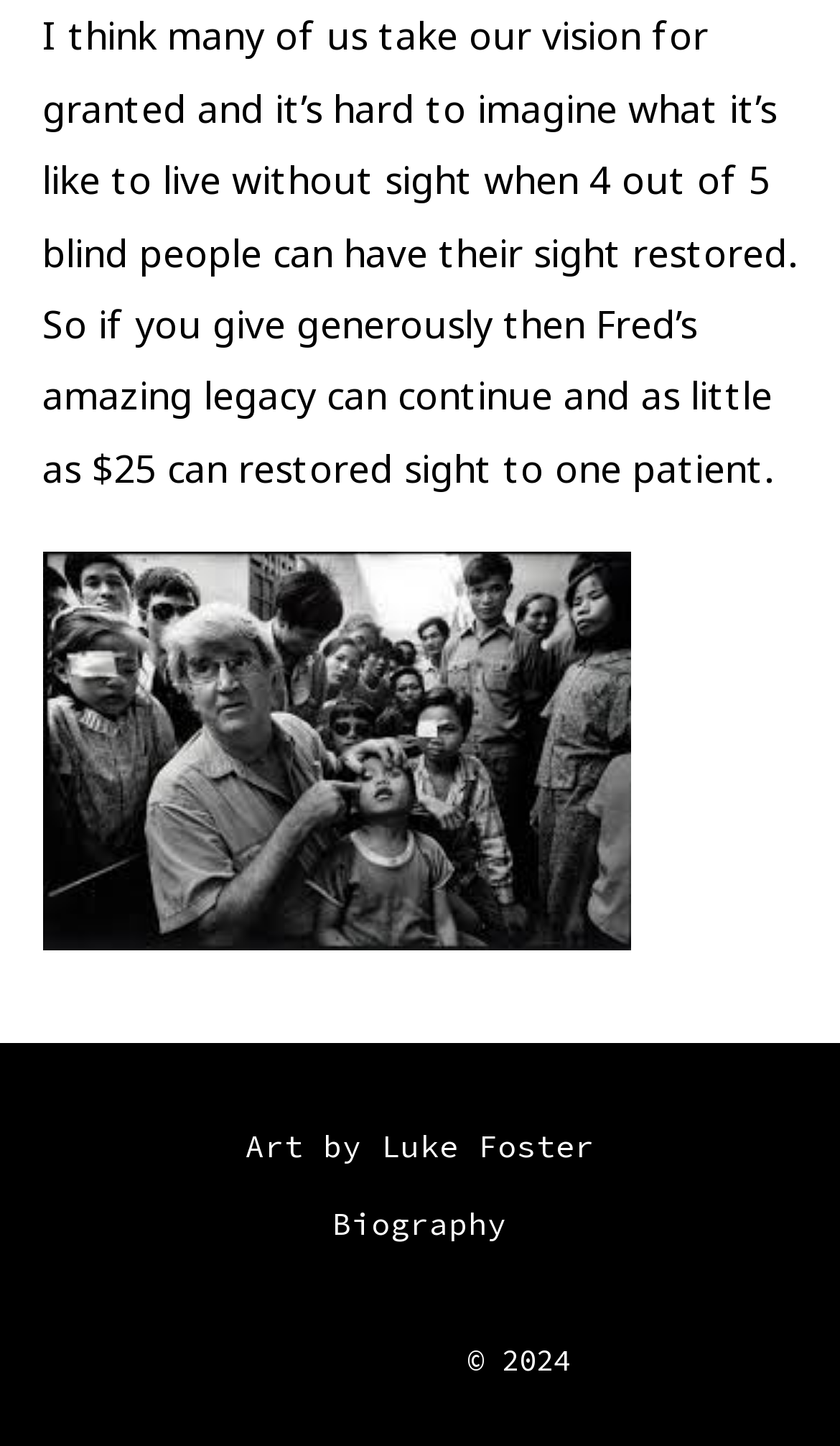Provide the bounding box coordinates for the UI element that is described as: "Art by Luke Foster".

[0.118, 0.766, 0.882, 0.819]